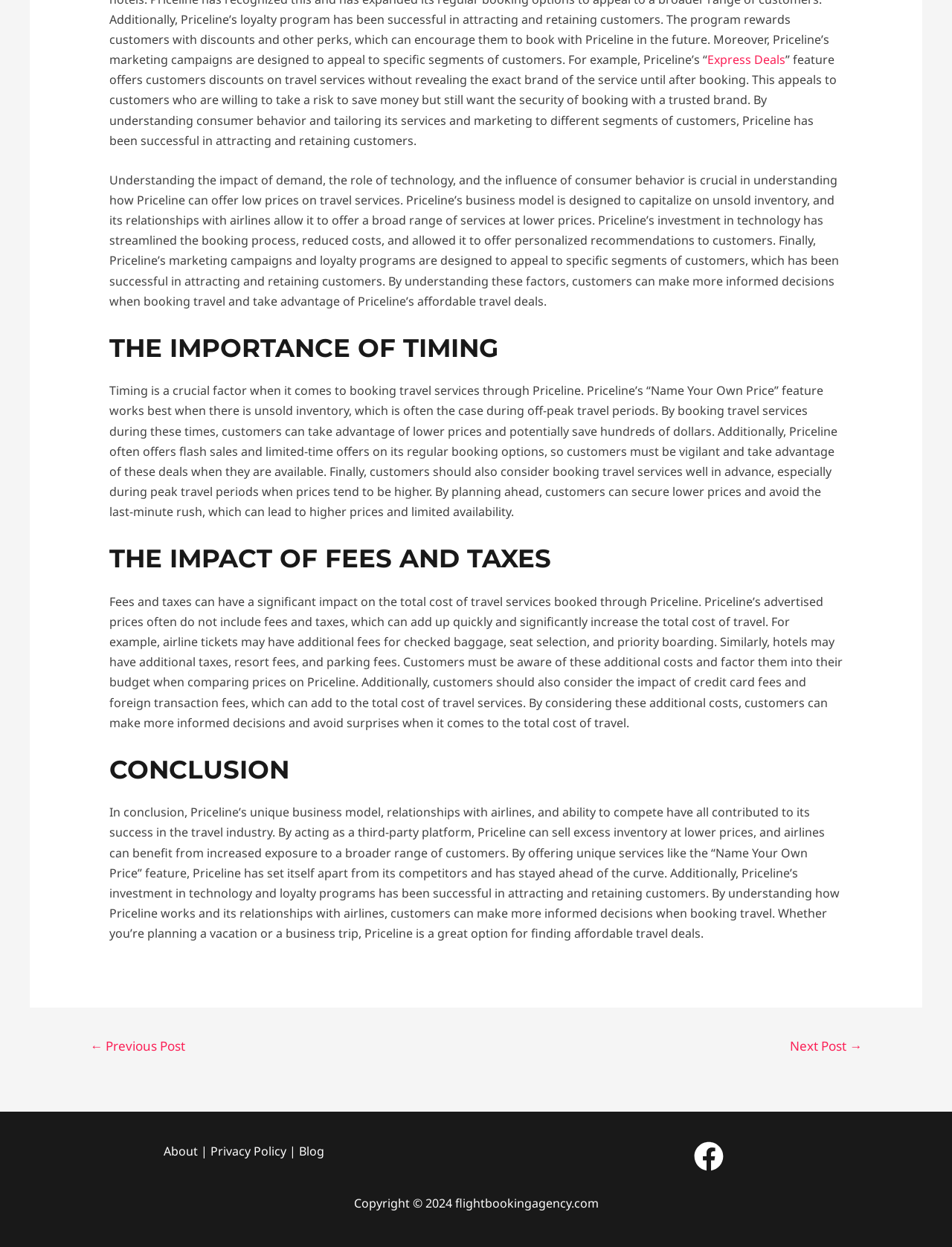Provide a one-word or one-phrase answer to the question:
What can add up quickly to the total cost of travel?

Fees and taxes